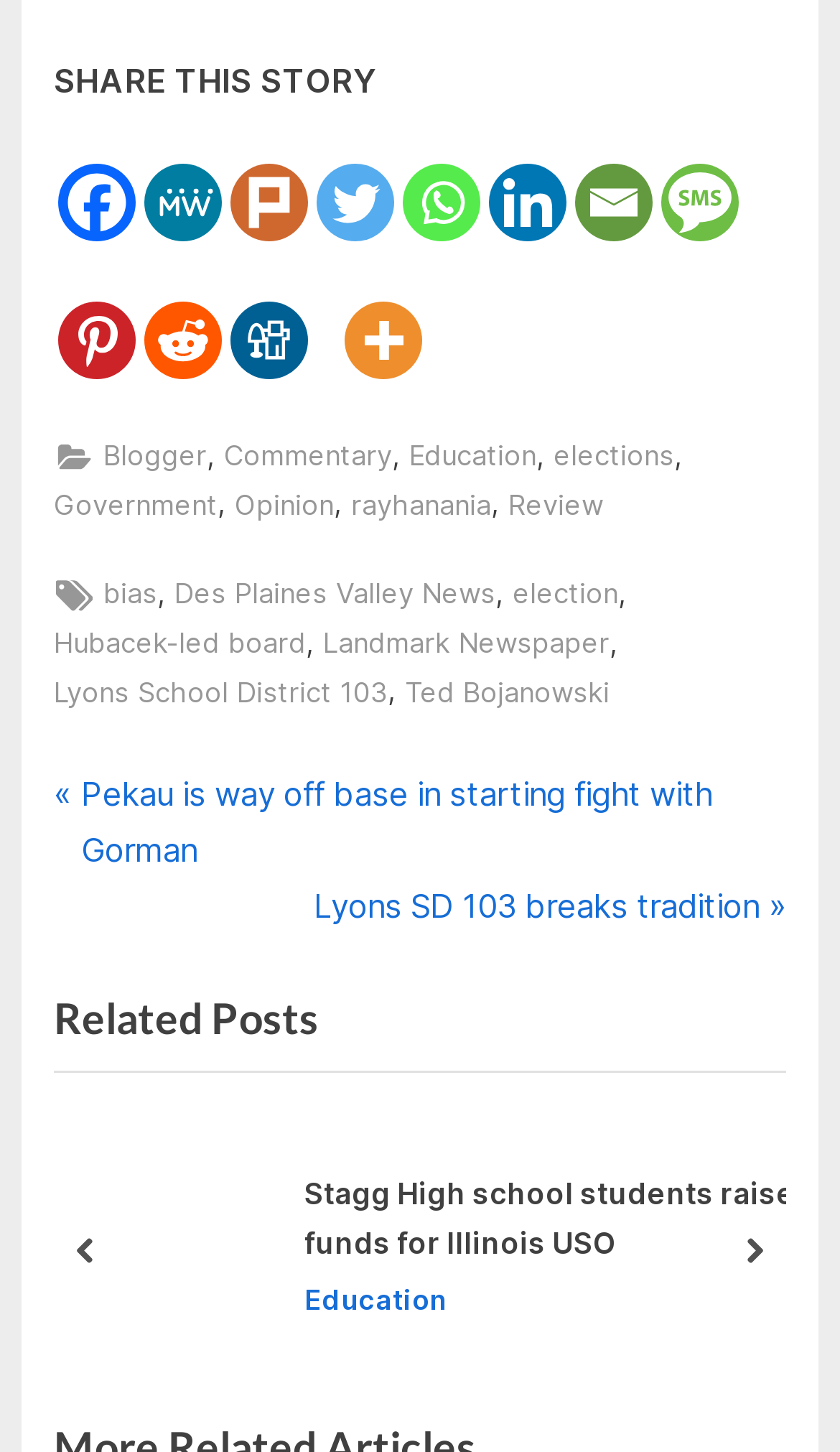Identify the bounding box coordinates of the clickable section necessary to follow the following instruction: "Click on the 'next' button". The coordinates should be presented as four float numbers from 0 to 1, i.e., [left, top, right, bottom].

[0.859, 0.783, 0.936, 0.939]